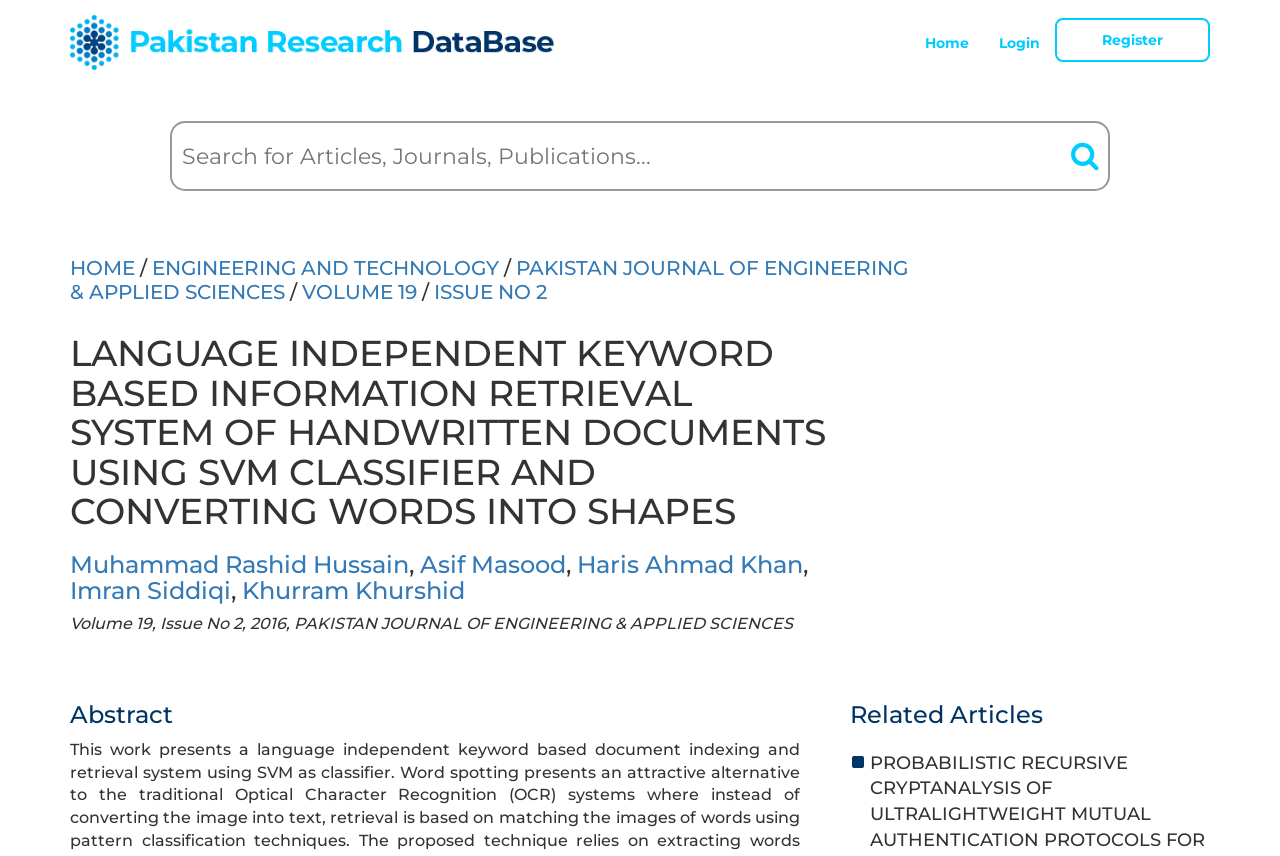Provide a brief response to the question using a single word or phrase: 
What is the purpose of this system?

Document indexing and retrieval